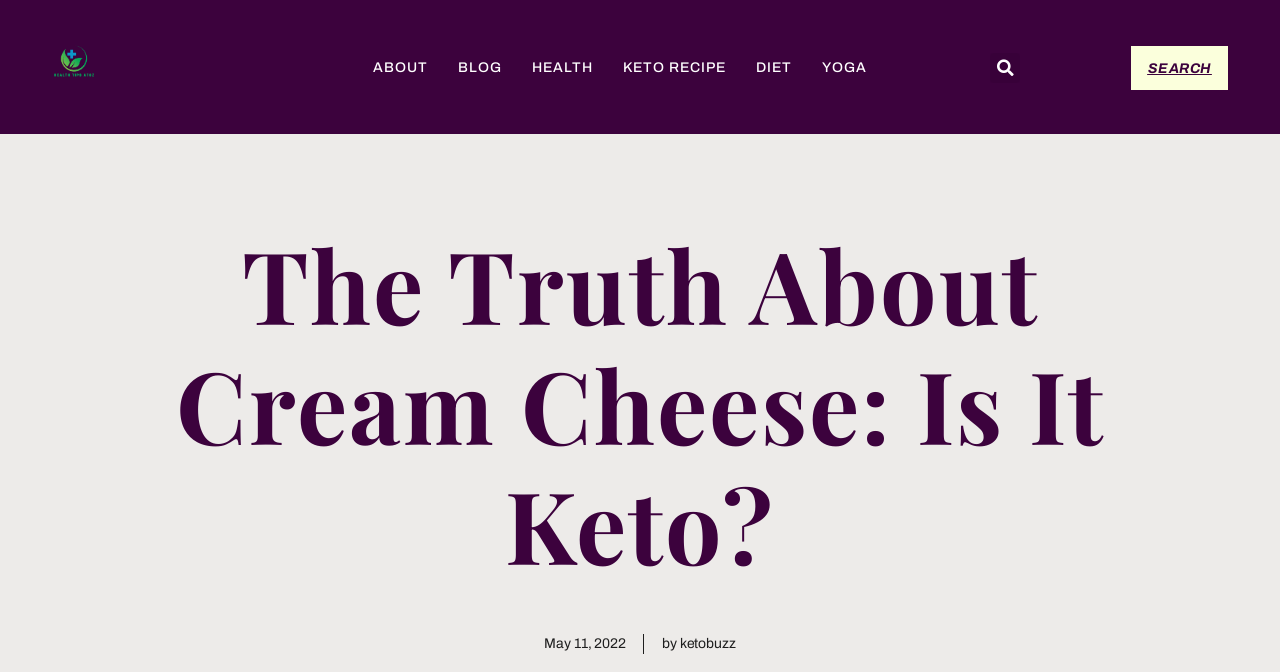Provide the bounding box coordinates of the section that needs to be clicked to accomplish the following instruction: "visit BLOG page."

[0.358, 0.089, 0.392, 0.111]